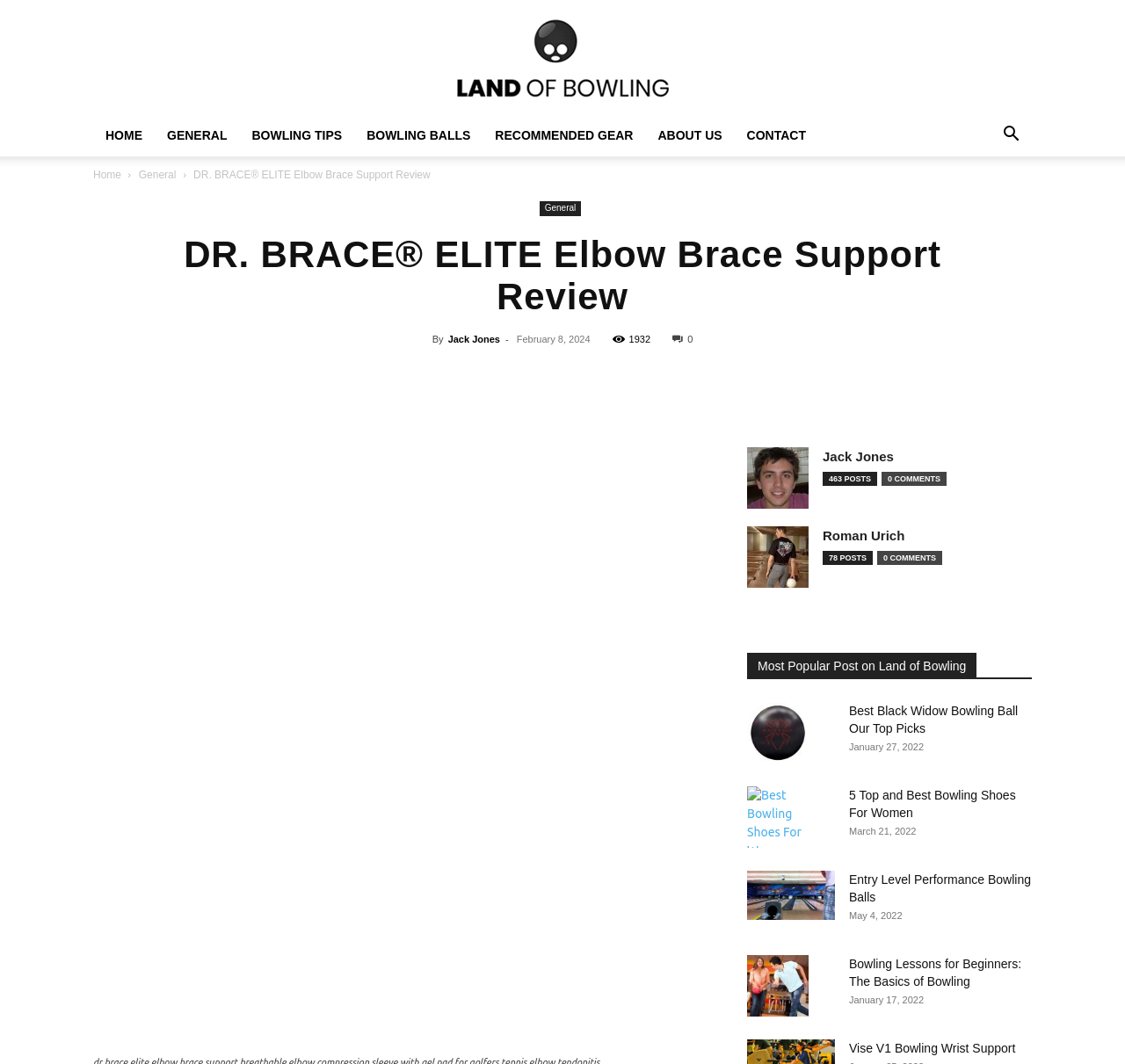Construct a comprehensive description capturing every detail on the webpage.

This webpage is a review of the DR. BRACE ELITE Elbow Brace Support, specifically designed for tennis and golfer's elbow, tendonitis, and other related issues. The page is divided into several sections, with a prominent header section at the top featuring the title "DR. BRACE ELITE Elbow Brace Support Review" and a subheading "By Jack Jones" along with the date "February 8, 2024".

Below the header section, there is a navigation menu with links to various sections of the website, including "HOME", "GENERAL", "BOWLING TIPS", "BOWLING BALLS", "RECOMMENDED GEAR", "ABOUT US", and "CONTACT". On the right side of the navigation menu, there is a search button.

The main content section features a large image of the DR. BRACE ELITE Elbow Brace Support, accompanied by a detailed review of the product. The review is divided into several paragraphs, with headings and subheadings that provide an overview of the product's features, benefits, and specifications.

To the right of the main content section, there is a sidebar that displays information about the author, Jack Jones, including his profile picture and a count of his posts (463) and comments (0). Below the author information, there is a section titled "Most Popular Post on Land of Bowling", which features a list of four popular posts, each with a title, image, and date.

Each popular post is displayed in a rectangular box with a title, image, and date, and is arranged in a vertical column. The posts are titled "Best Black Widow Bowling Ball Our Top Picks", "Best Bowling Shoes For Women", "Entry Level Performance Bowling Balls", and "Bowling Lessons for Beginners: The Basics of Bowling".